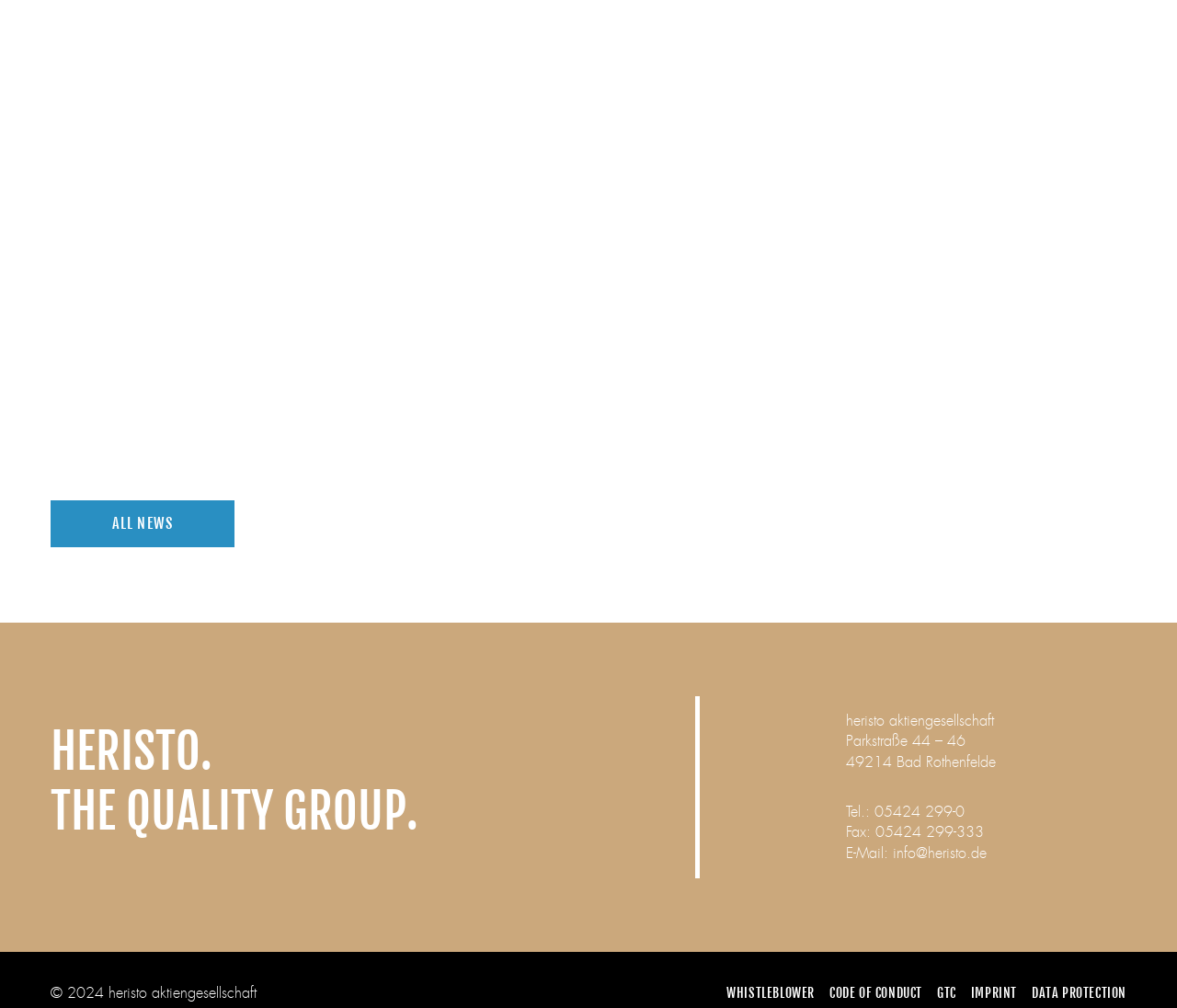What is the topic of the third news article?
Refer to the image and give a detailed answer to the question.

The third news article is 'STOCKMEYER WIND ENERGY' and it discusses Stockmeyer's focus on wind energy as an important step towards energy transformation.